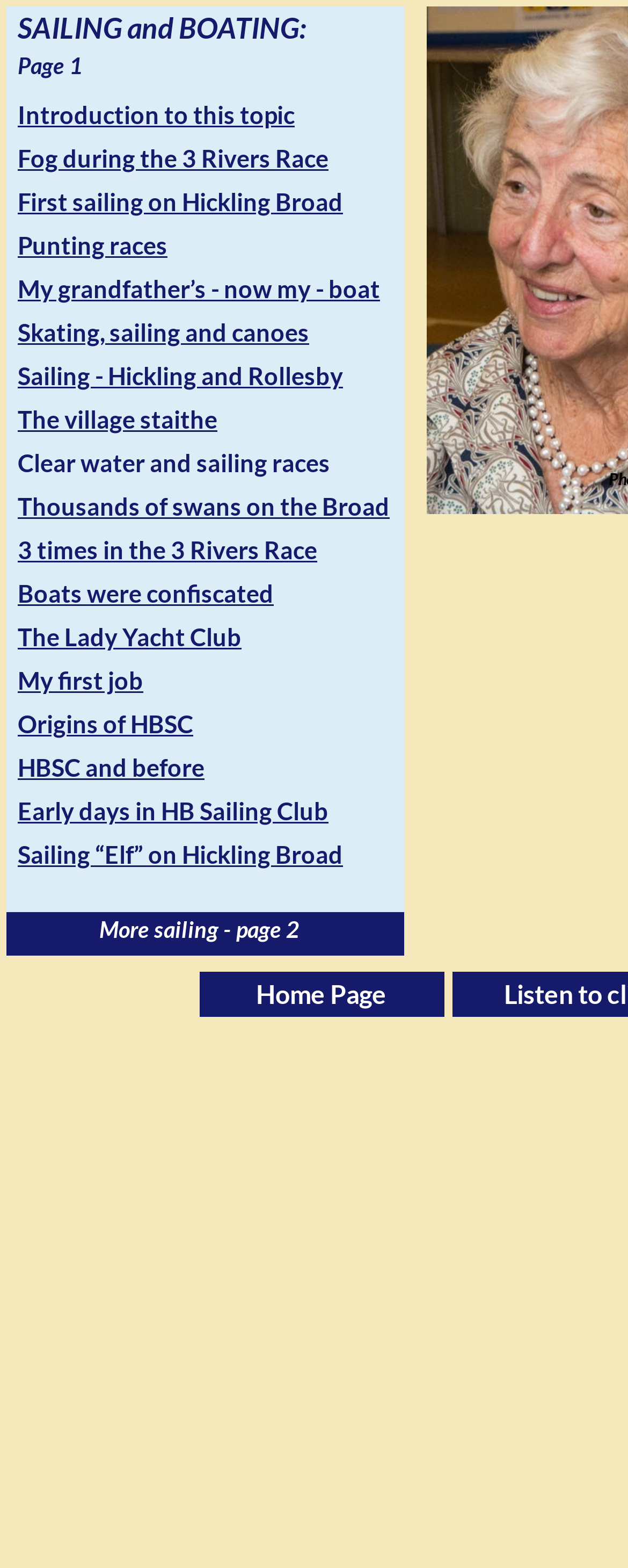Identify the bounding box coordinates of the clickable section necessary to follow the following instruction: "read about introduction to this topic". The coordinates should be presented as four float numbers from 0 to 1, i.e., [left, top, right, bottom].

[0.028, 0.064, 0.469, 0.082]